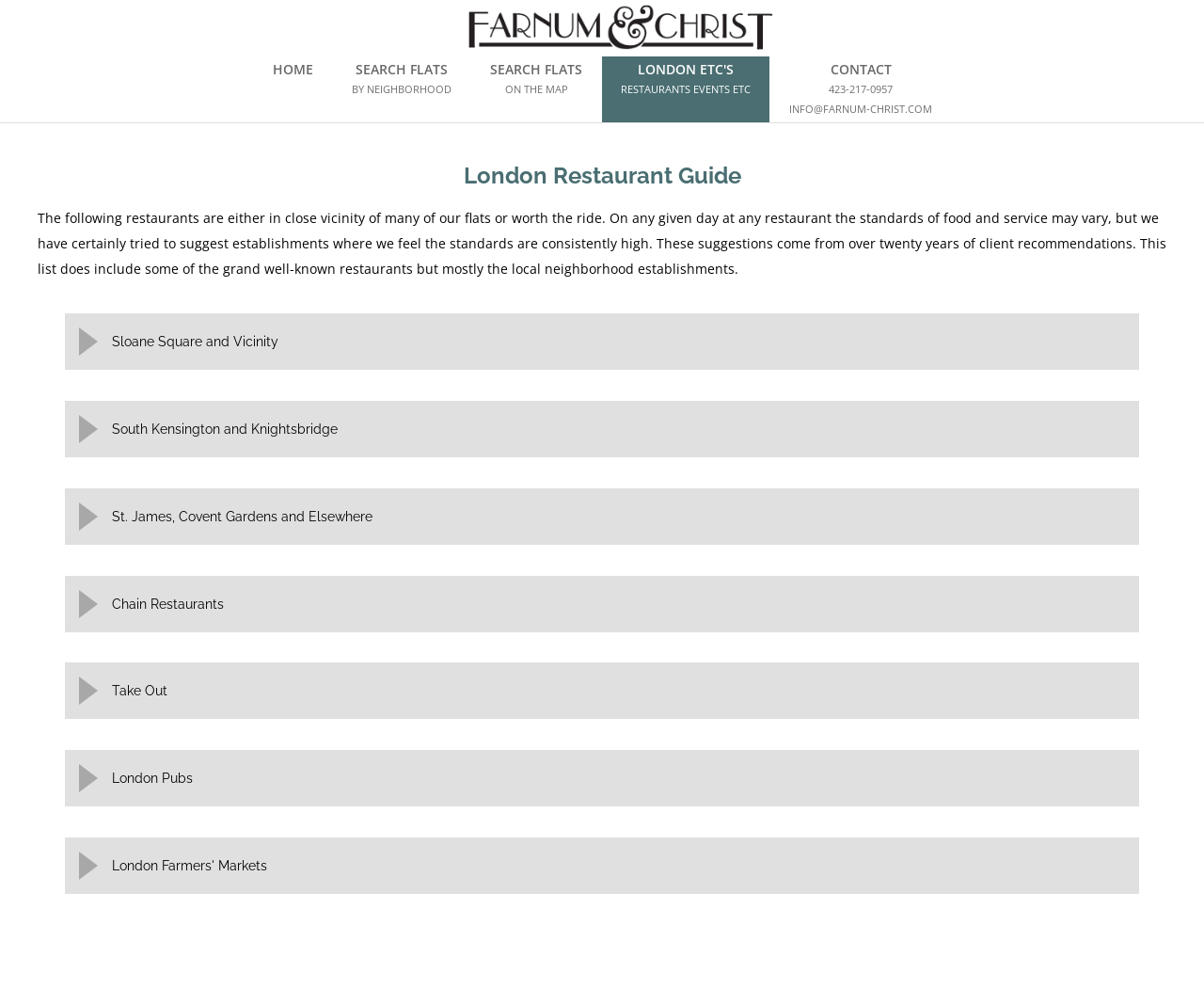Please specify the bounding box coordinates of the clickable region necessary for completing the following instruction: "Follow Article". The coordinates must consist of four float numbers between 0 and 1, i.e., [left, top, right, bottom].

None